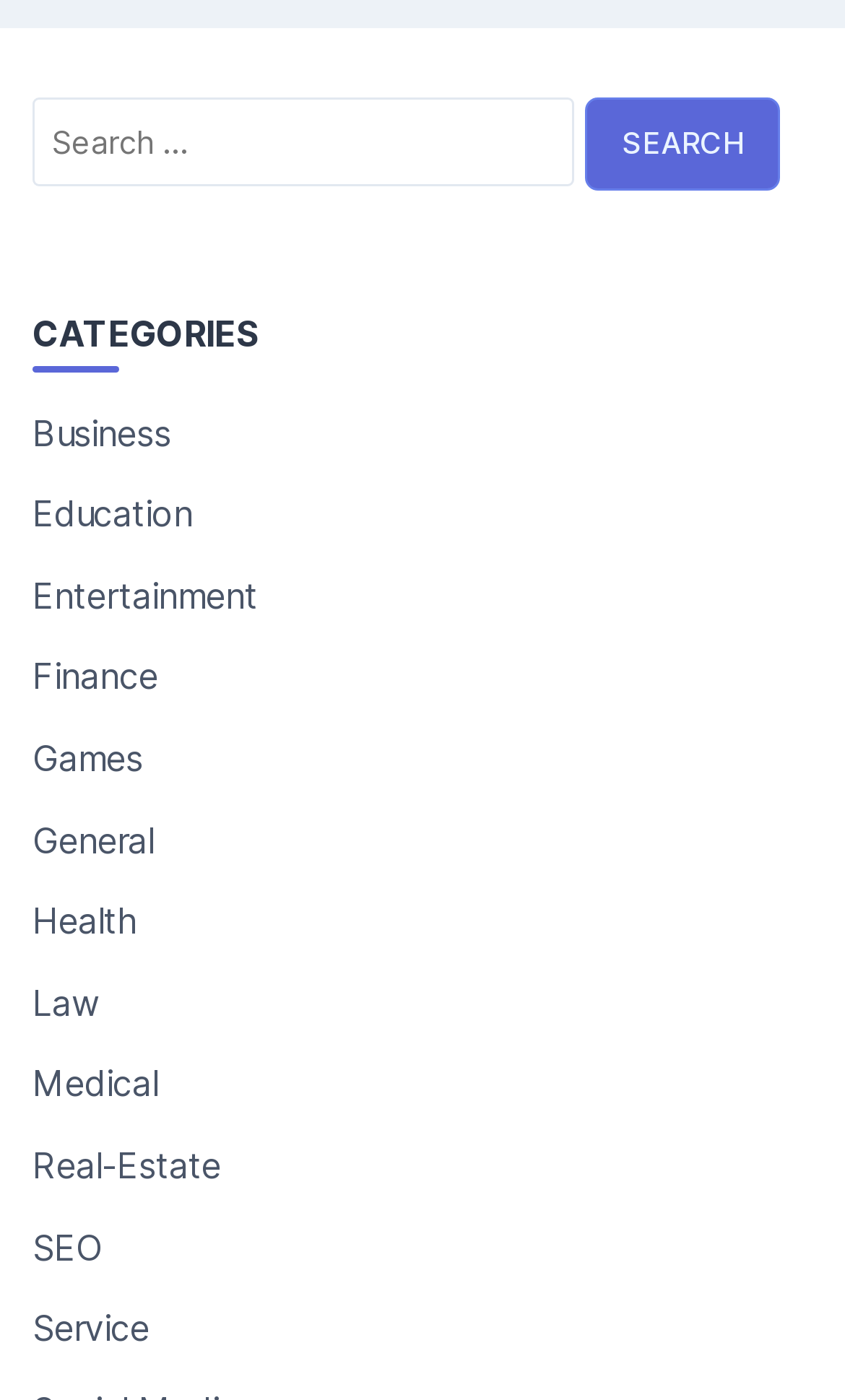Please find the bounding box coordinates of the element's region to be clicked to carry out this instruction: "Browse the Entertainment section".

[0.038, 0.41, 0.305, 0.441]